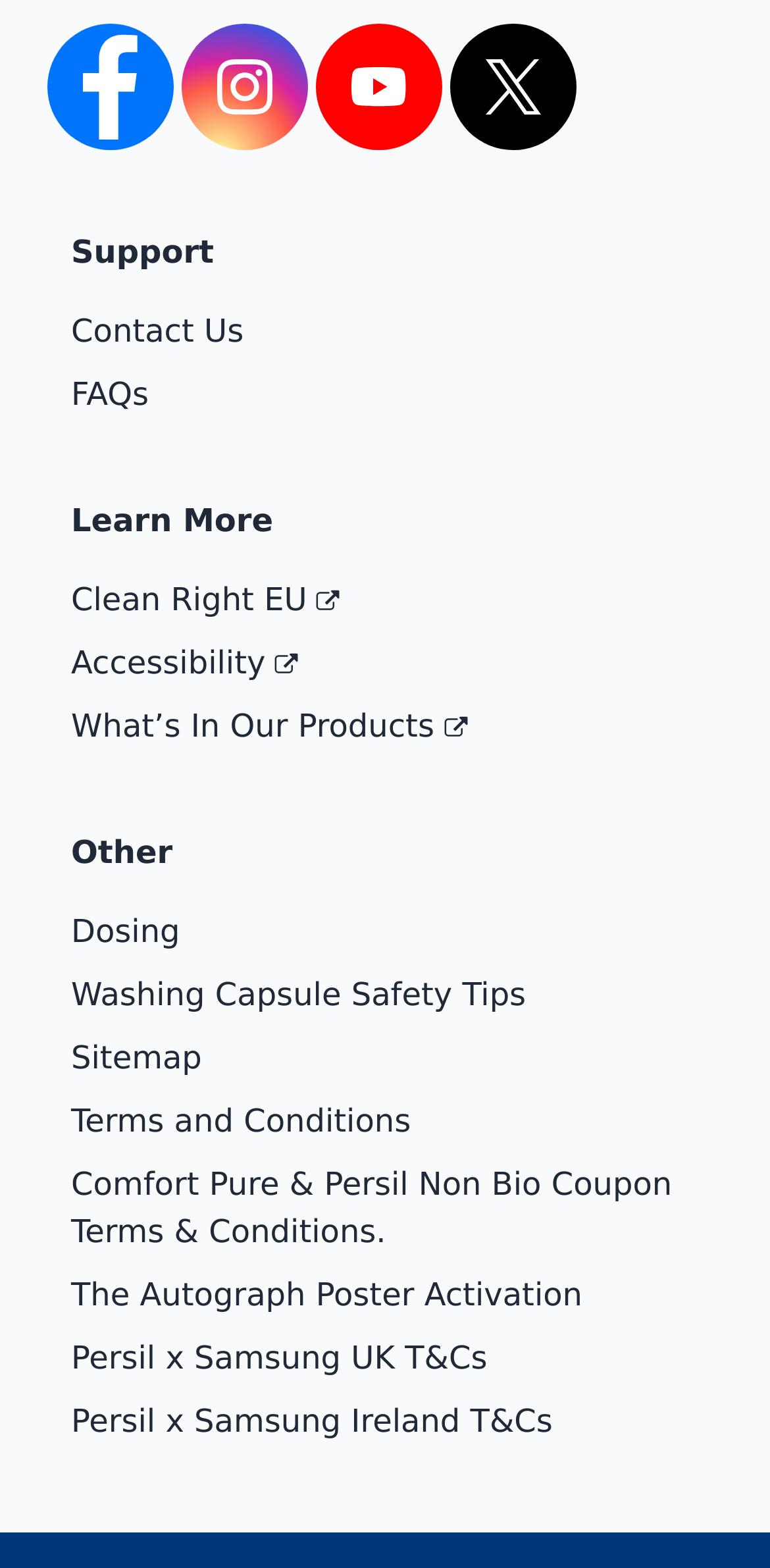Identify the bounding box coordinates of the region that should be clicked to execute the following instruction: "Visit Facebook".

[0.062, 0.015, 0.226, 0.096]